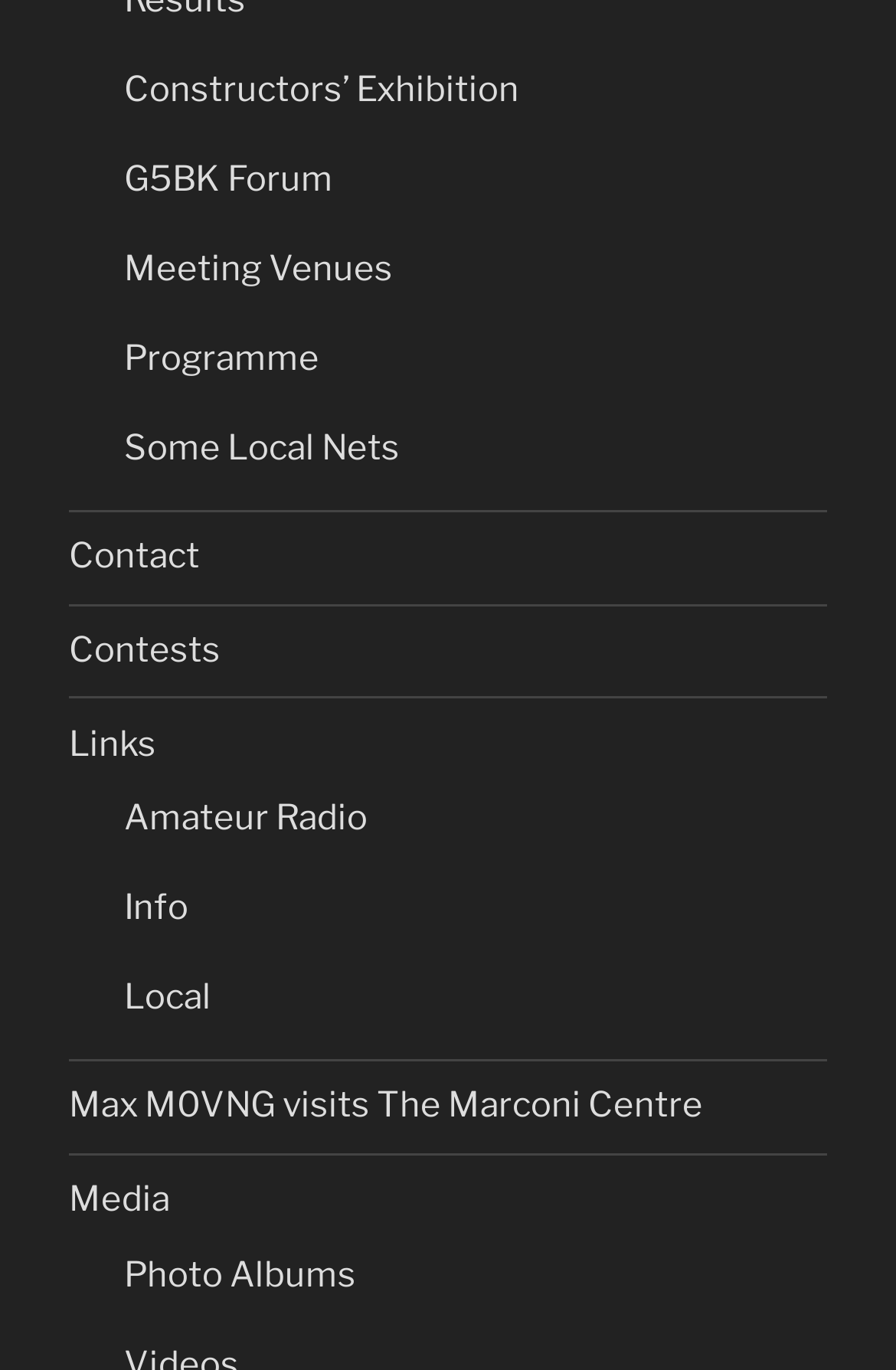Please give a succinct answer to the question in one word or phrase:
How many sections are there on the webpage?

3